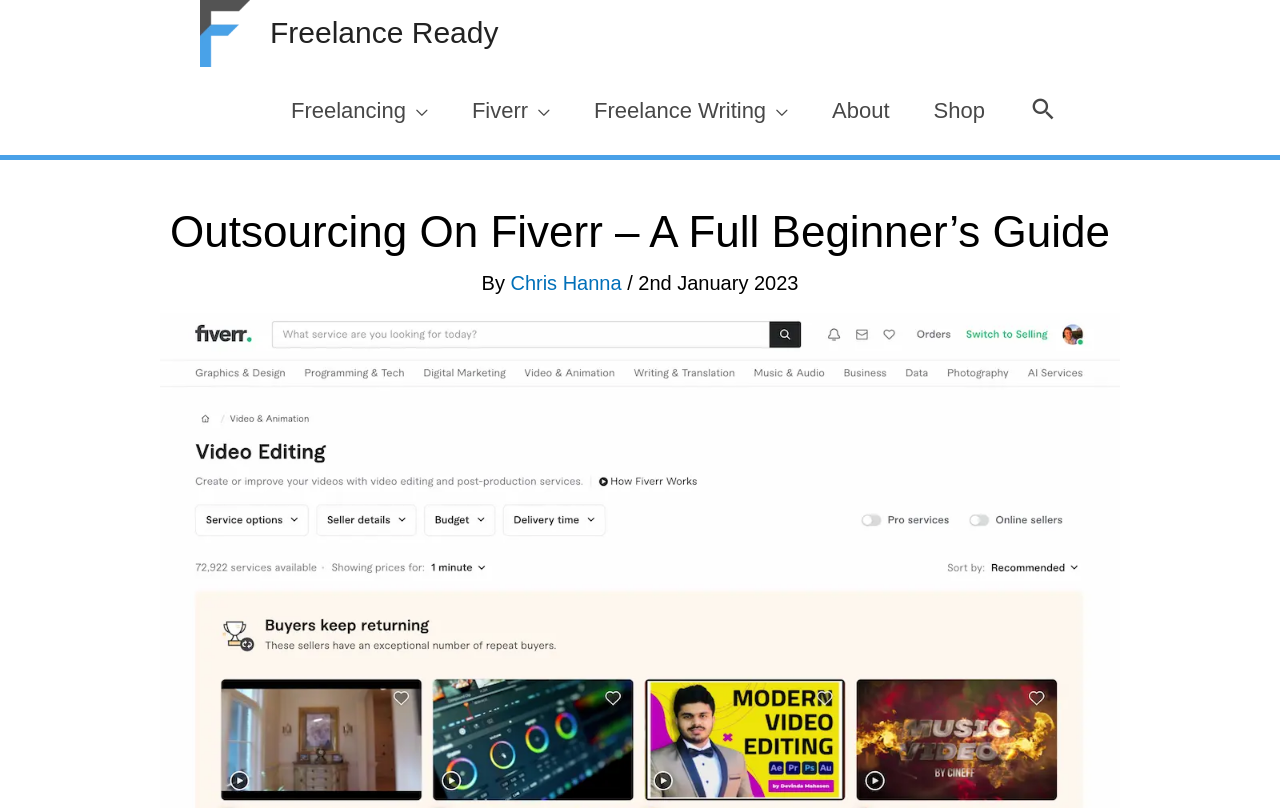Determine the main headline from the webpage and extract its text.

Outsourcing On Fiverr – A Full Beginner’s Guide